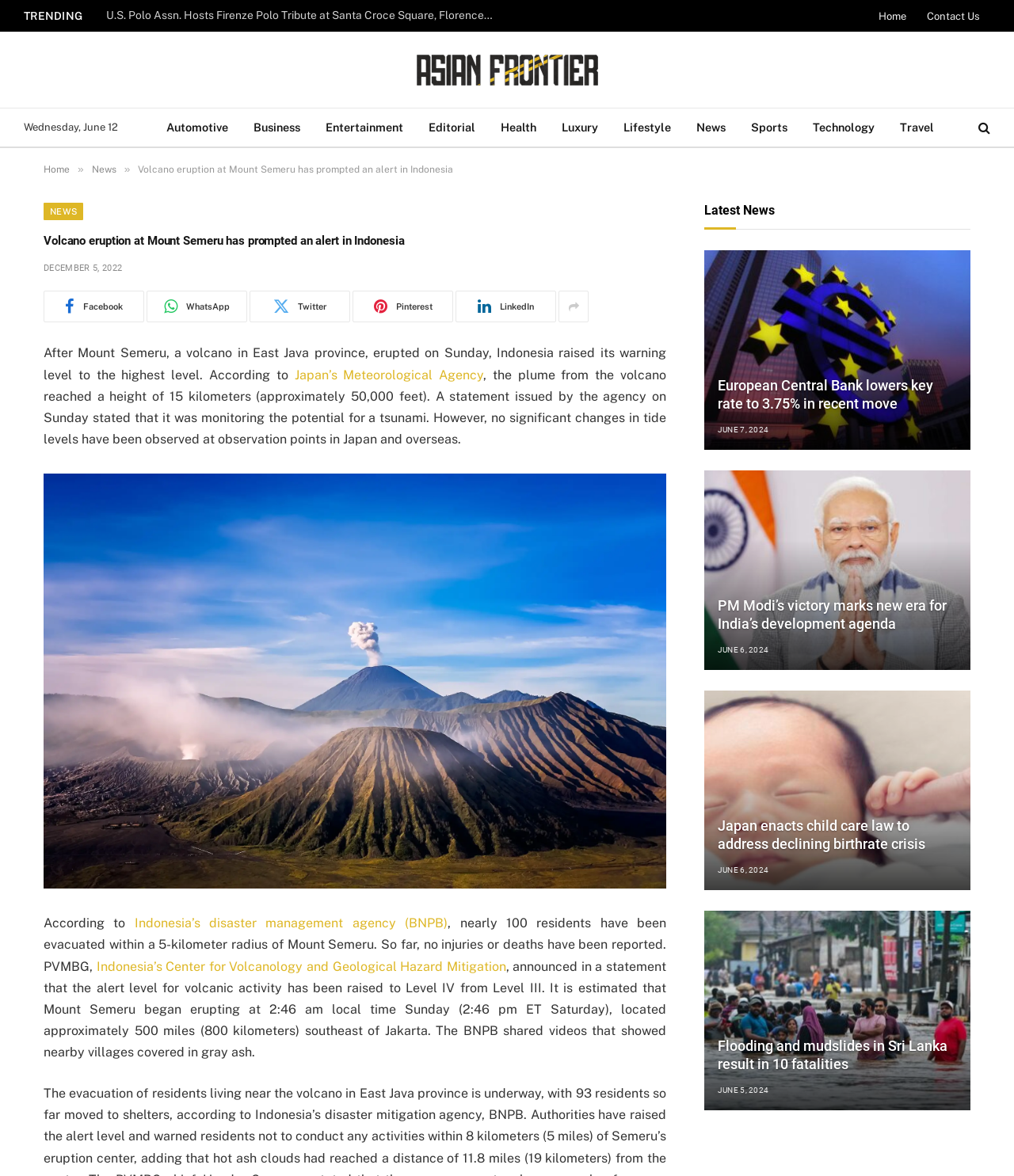Give an extensive and precise description of the webpage.

This webpage is about the Asian Frontier news website, with a focus on a recent news article about a volcano eruption at Mount Semeru in Indonesia. 

At the top of the page, there is a navigation menu with links to various sections, including "Home", "Contact Us", and several categories like "Automotive", "Business", and "Entertainment". 

Below the navigation menu, there is a section with a trending news article, followed by a link to the "Asian Frontier" website, which also has an associated image. 

To the right of the trending news article, there is a section with a date, "Wednesday, June 12", and a list of links to various news categories, including "Automotive", "Business", and "Entertainment". 

The main news article is about the volcano eruption at Mount Semeru, with a heading and a brief summary of the event. The article includes several paragraphs of text, with links to related sources, such as Japan's Meteorological Agency and Indonesia's disaster management agency. There is also an image associated with the article. 

Below the main news article, there is a section with a heading "Latest News", which features a list of four news articles, each with a heading, a brief summary, and a link to the full article. The articles are about various topics, including the European Central Bank, PM Modi's victory in India, Japan's child care law, and flooding in Sri Lanka. Each article also has a timestamp with the date of publication.